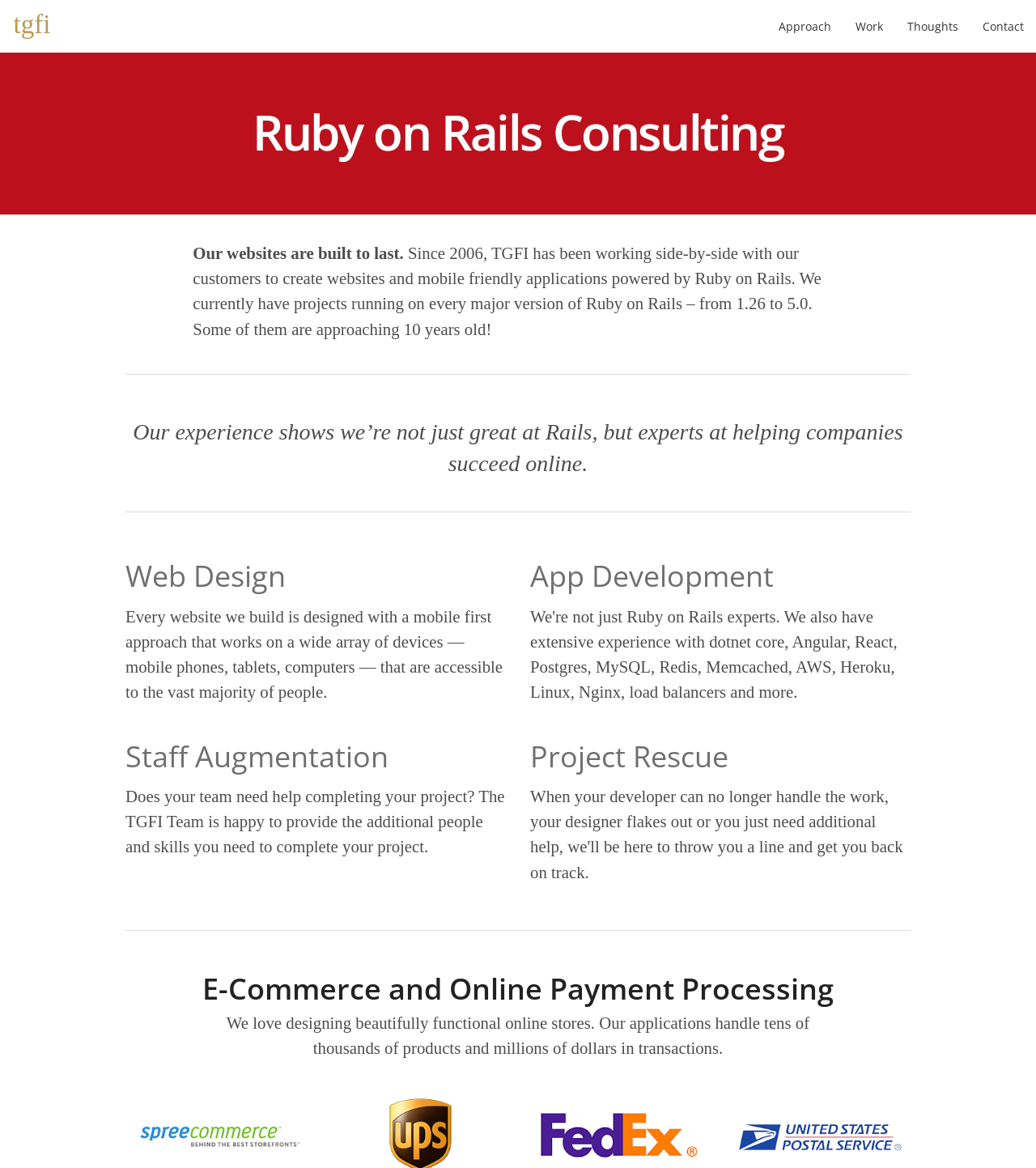What is the company name?
Based on the visual information, provide a detailed and comprehensive answer.

The company name is obtained from the heading element 'tgfi' with bounding box coordinates [0.0, 0.0, 0.049, 0.037].